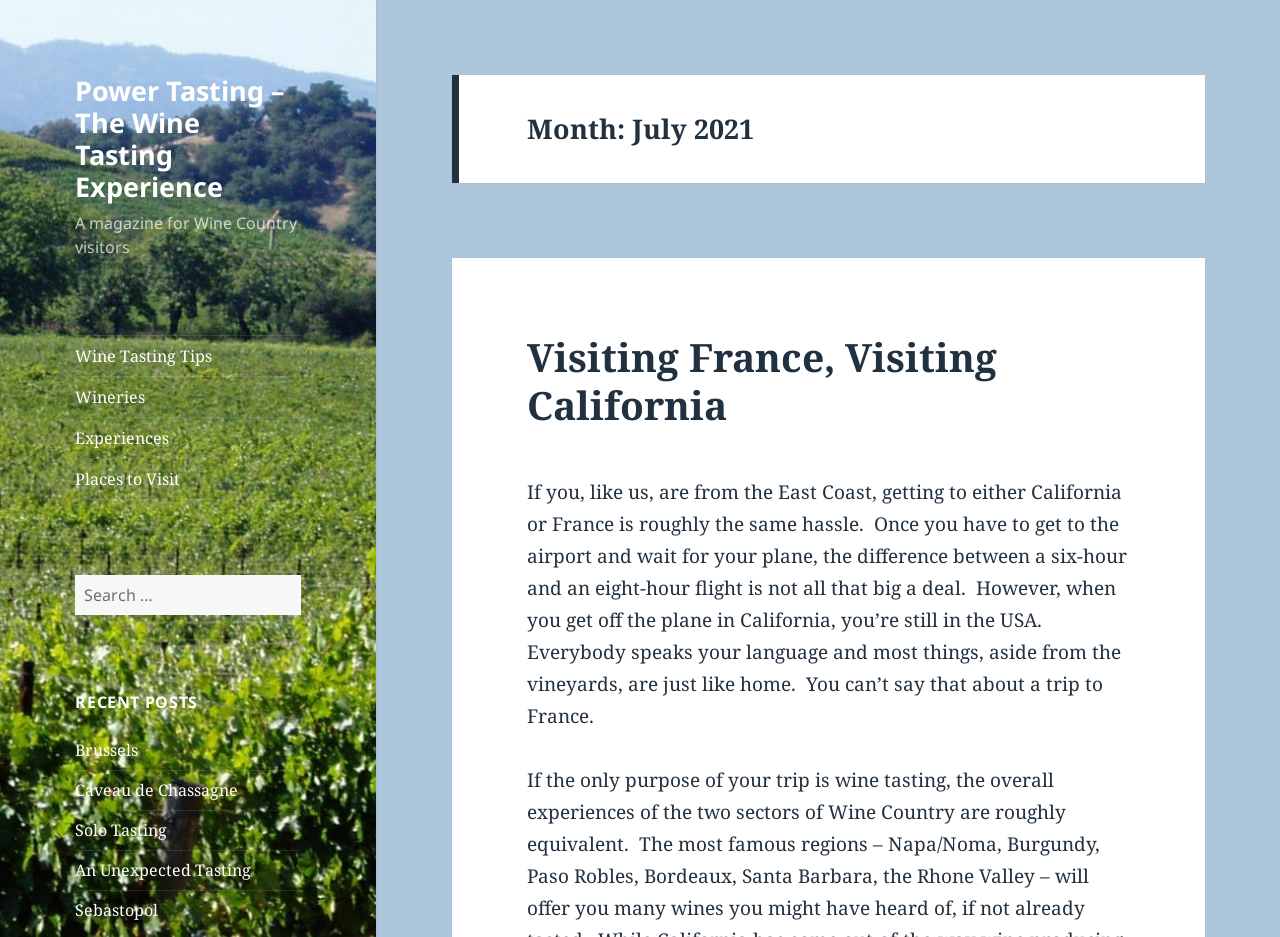Describe in detail what you see on the webpage.

This webpage is about wine tasting experiences, specifically focused on July 2021. At the top, there is a link to "Power Tasting – The Wine Tasting Experience" and a brief description "A magazine for Wine Country visitors". Below this, there are several links to related topics, including "Wine Tasting Tips", "Wineries", "Experiences", and "Places to Visit", all aligned vertically on the left side of the page.

To the right of these links, there is a search bar with a button labeled "Search" and a placeholder text "Search for:". 

Further down the page, there is a section titled "RECENT POSTS" with several links to individual articles, including "Brussels", "Caveau de Chassagne", "Solo Tasting", "An Unexpected Tasting", and "Sebastopol". 

On the right side of the page, there is a header section with a title "Month: July 2021" and a subheading "Visiting France, Visiting California". Below this, there is a link to an article with the same title and a brief summary of the article's content, which discusses the similarities and differences between visiting California and France for wine tastings.